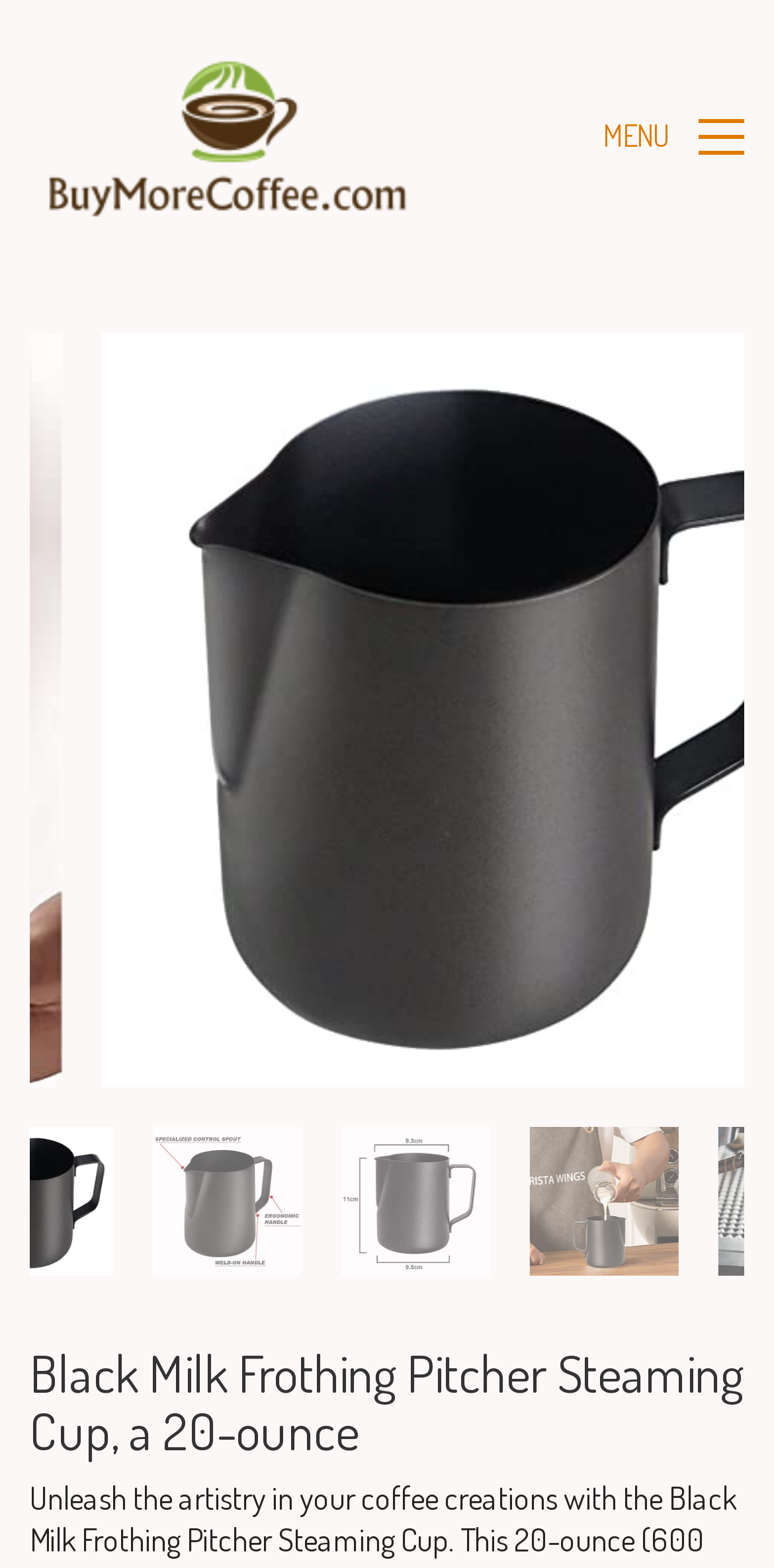Specify the bounding box coordinates (top-left x, top-left y, bottom-right x, bottom-right y) of the UI element in the screenshot that matches this description: alt="BuyMoreCoffee.com"

[0.038, 0.032, 0.551, 0.143]